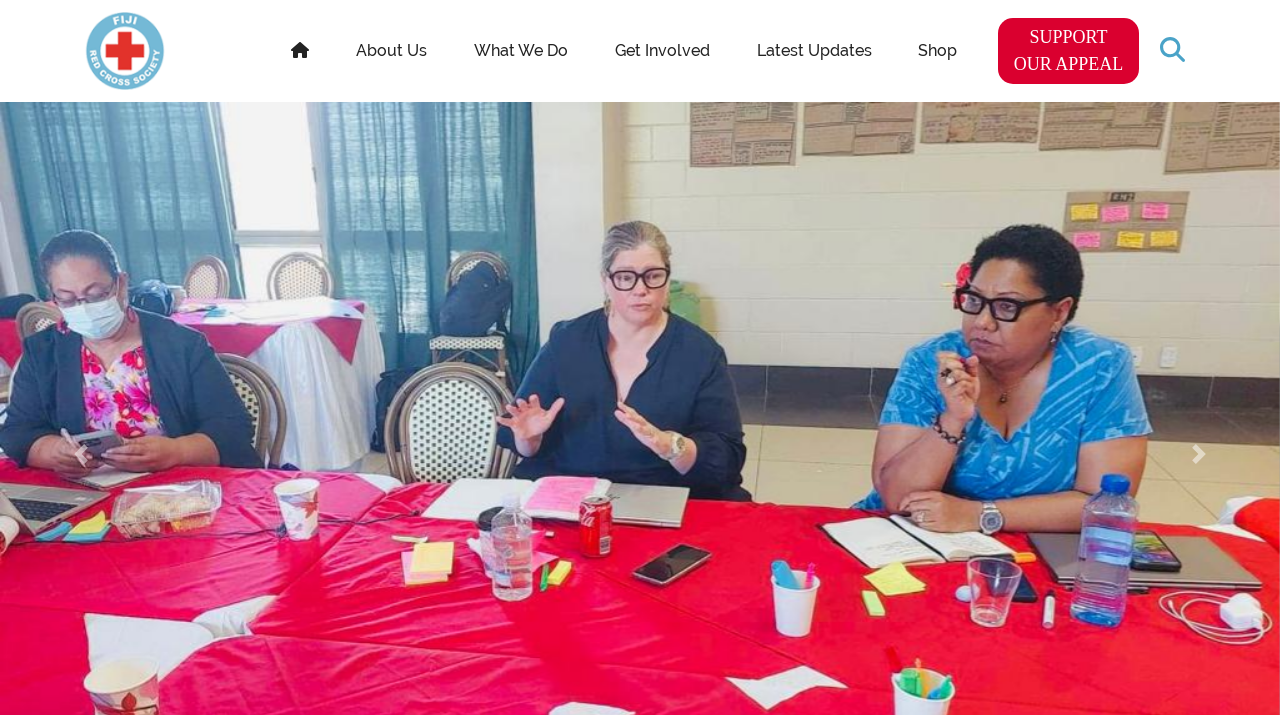What is the text on the button next to the search icon?
Answer the question using a single word or phrase, according to the image.

search